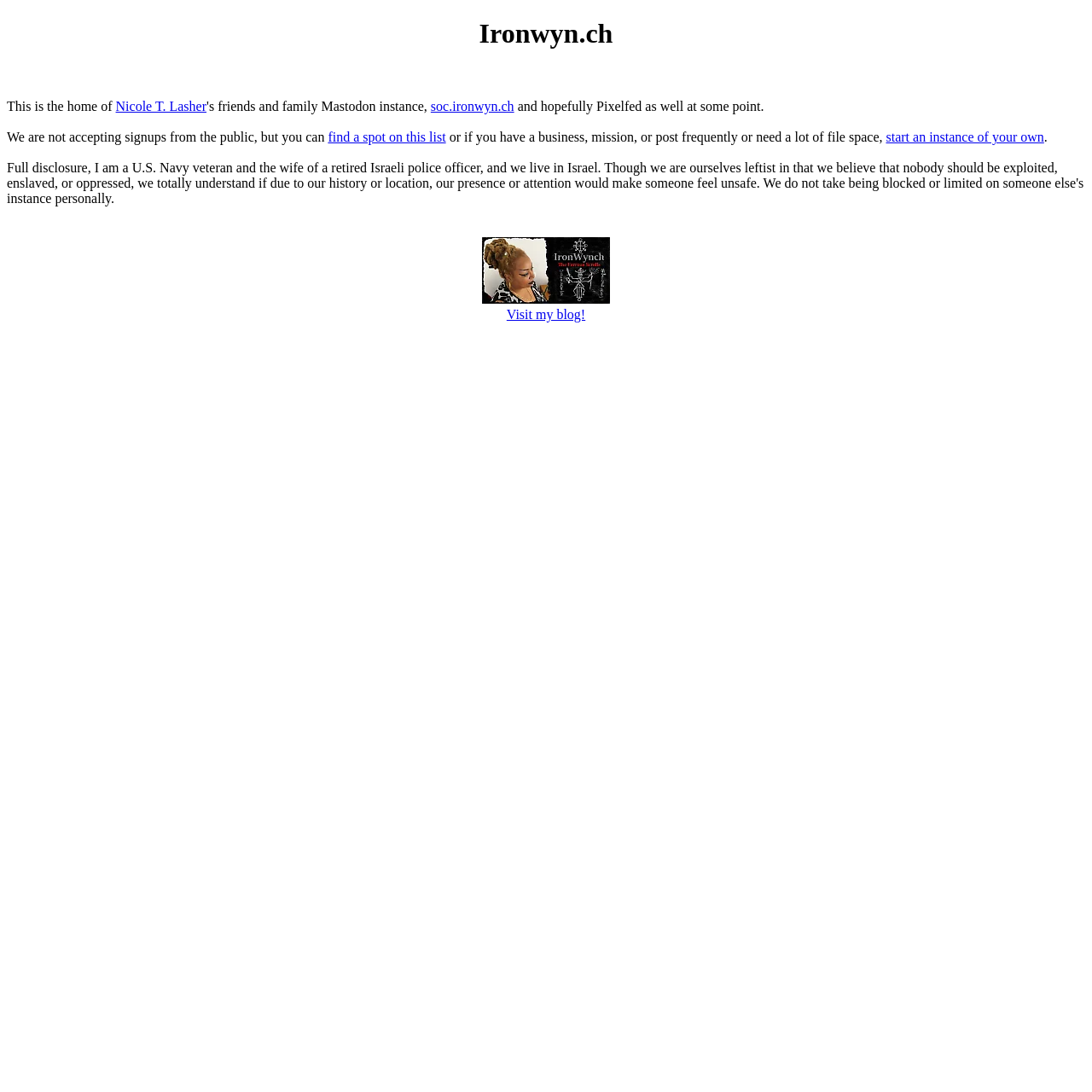What is the alternative for those who want to join the community?
Look at the image and respond with a one-word or short-phrase answer.

Find a spot on this list or start an instance of your own